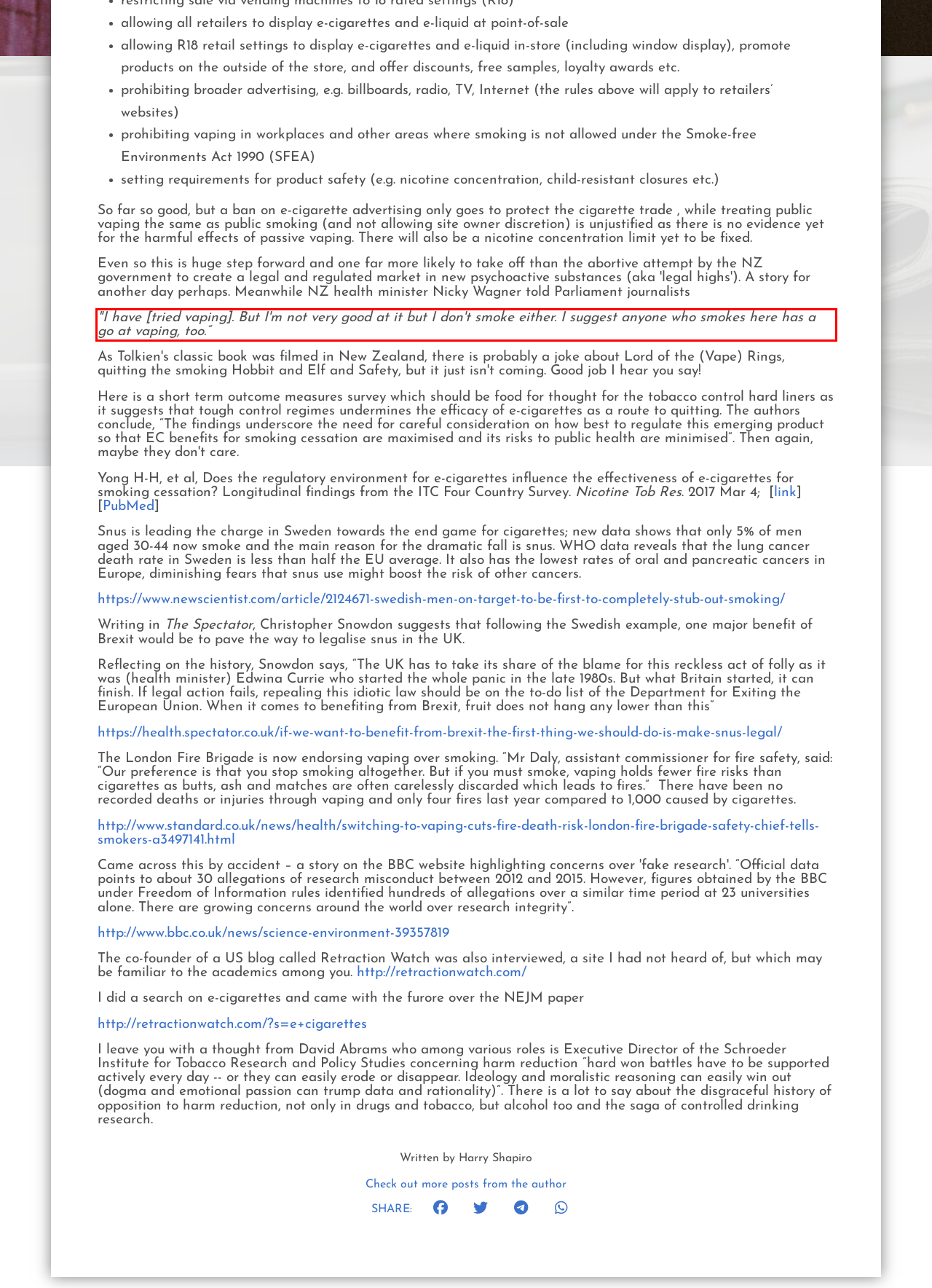You are presented with a screenshot containing a red rectangle. Extract the text found inside this red bounding box.

"I have [tried vaping]. But I'm not very good at it but I don't smoke either. I suggest anyone who smokes here has a go at vaping, too.”